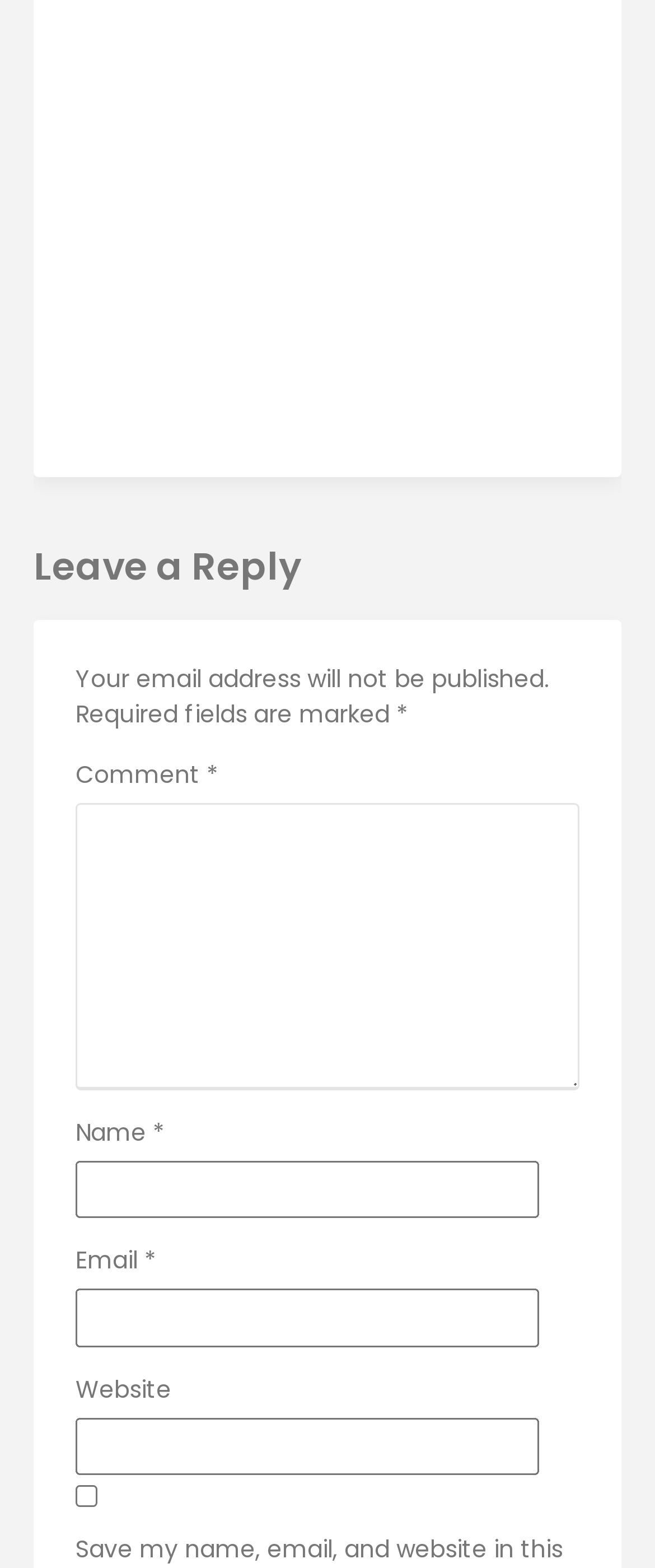Show me the bounding box coordinates of the clickable region to achieve the task as per the instruction: "Click on Infant Studies Centre".

None